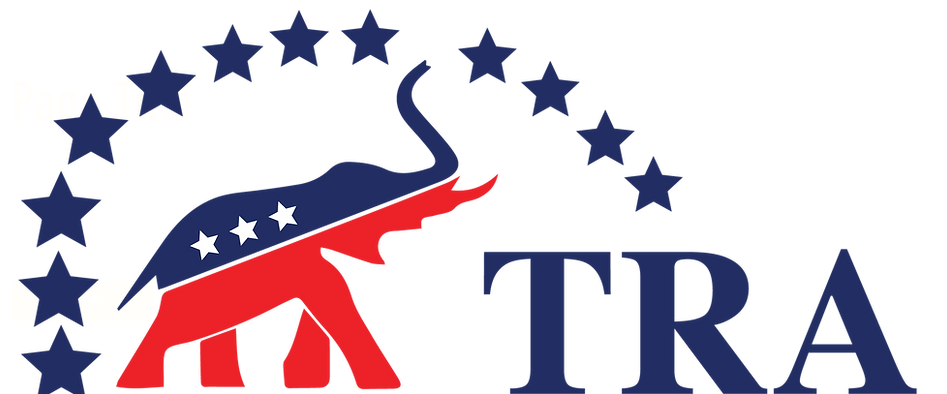Describe every aspect of the image in detail.

The image features the logo of the Tennessee Republican Assembly (TRA), prominently showcasing a stylized representation of an elephant, a symbol widely associated with the Republican Party. The elephant is adorned in red, white, and blue, reflecting the colors of the American flag, and is positioned beneath a circle of stars. Below the elephant, the acronym "TRA" is displayed in bold navy blue letters, emphasizing the identity of the organization. This logo effectively conveys the assembly's alignment with Republican values and its commitment to promoting political engagement within Tennessee.